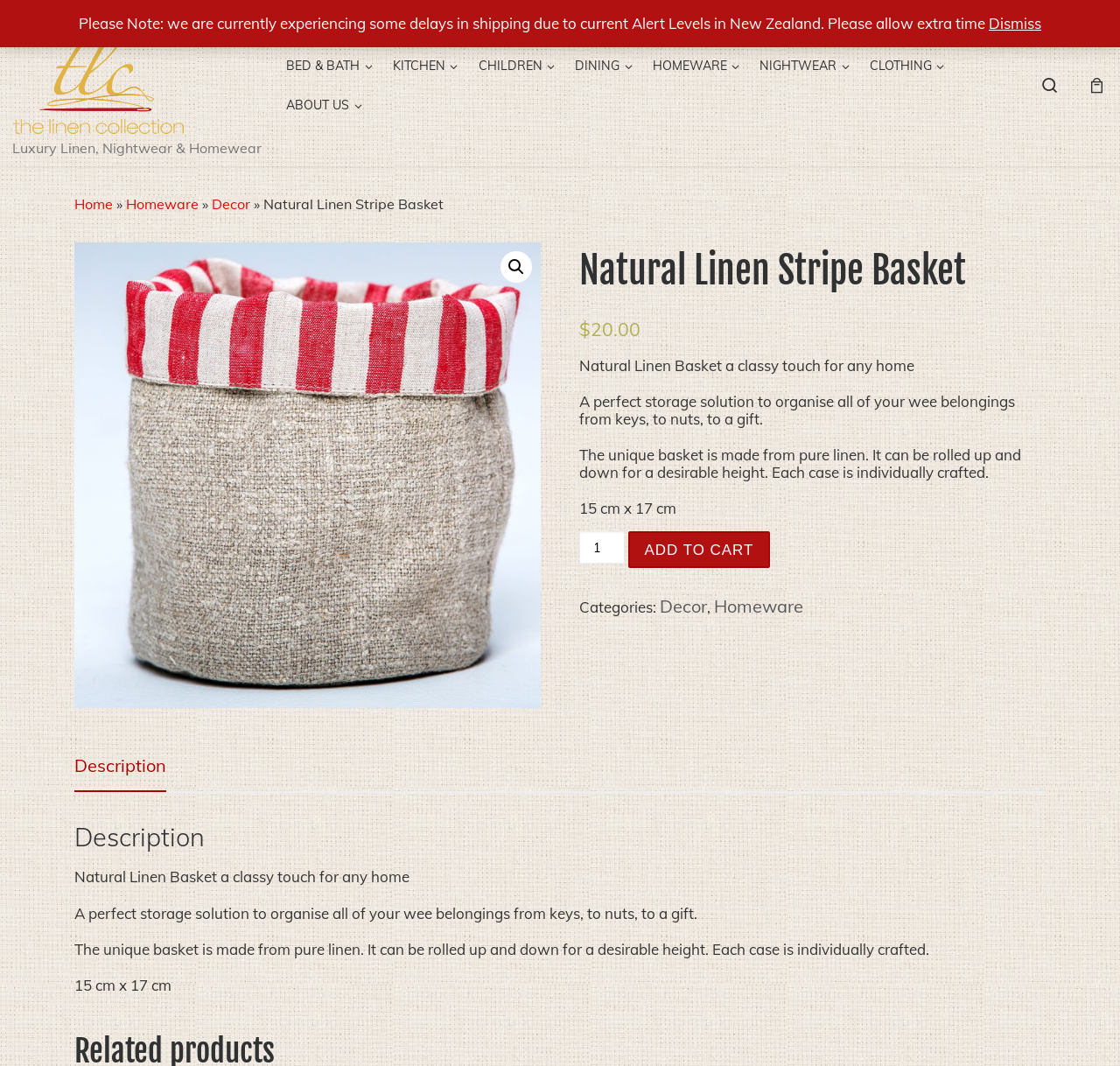Locate the bounding box of the UI element with the following description: "Skip to content".

[0.003, 0.003, 0.13, 0.044]